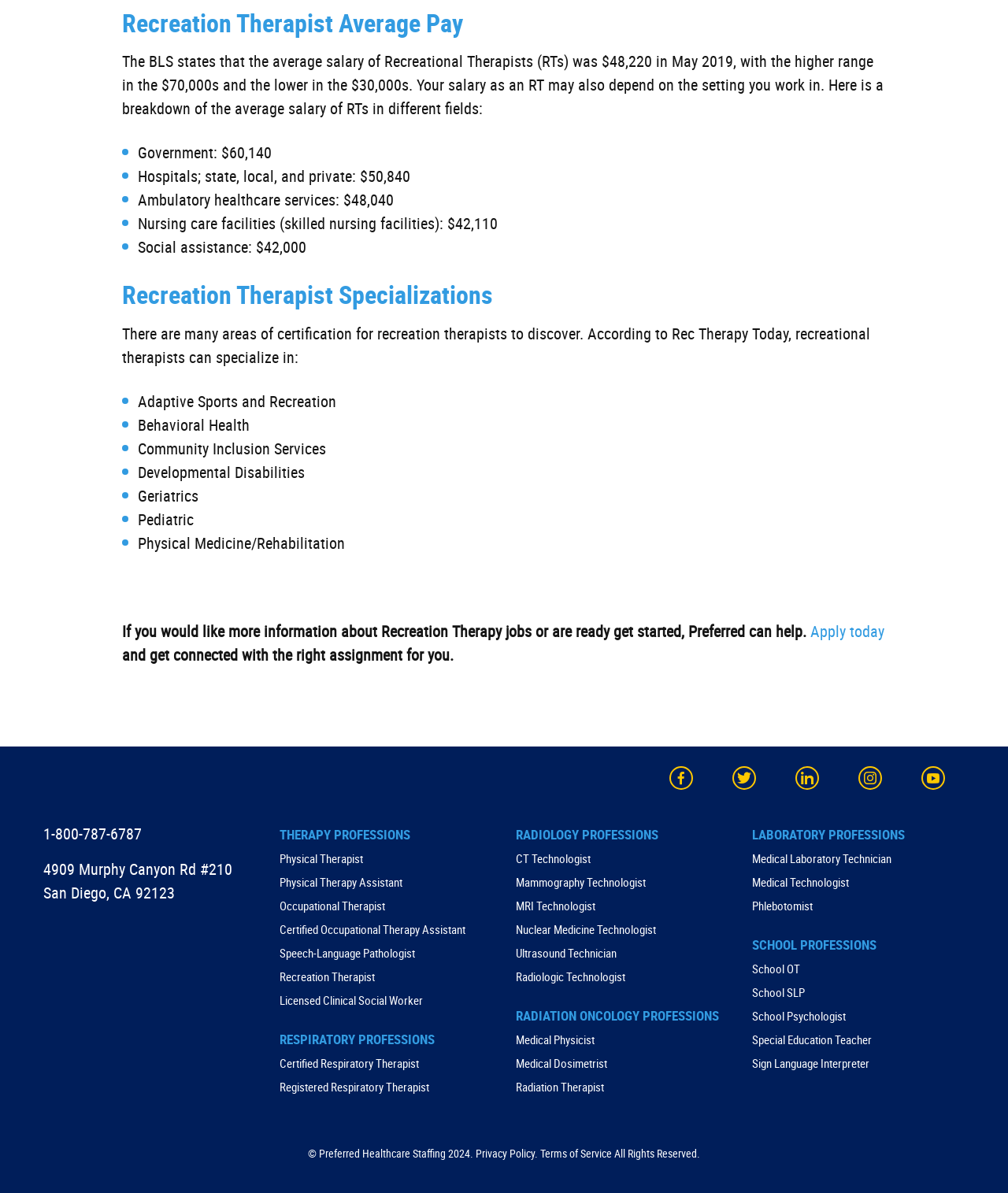Please examine the image and provide a detailed answer to the question: What is the highest paying field for Recreation Therapists?

The answer can be found in the list of average salaries of RTs in different fields, where it is stated that 'Government: $60,140', which is the highest paying field.